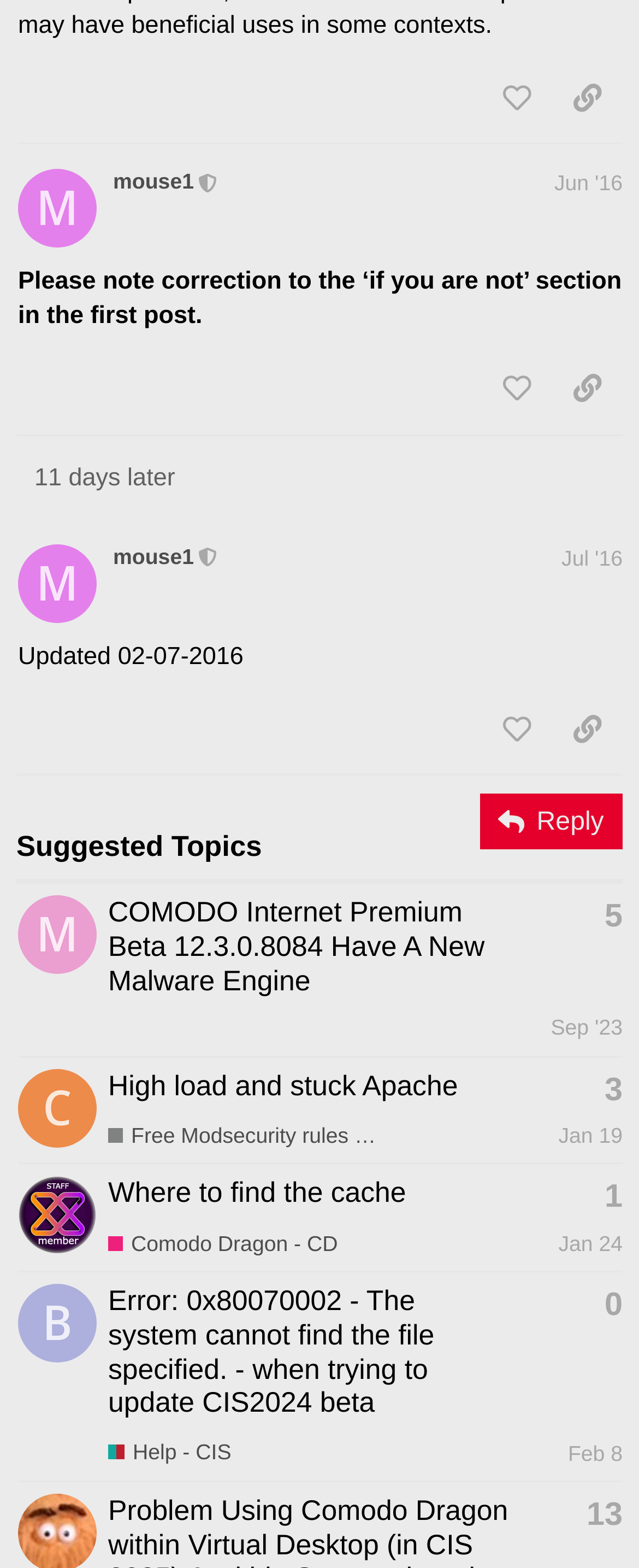Determine the bounding box coordinates for the region that must be clicked to execute the following instruction: "View topic 'COMODO Internet Premium Beta 12.3.0.8084 Have A New Malware Engine'".

[0.169, 0.571, 0.758, 0.636]